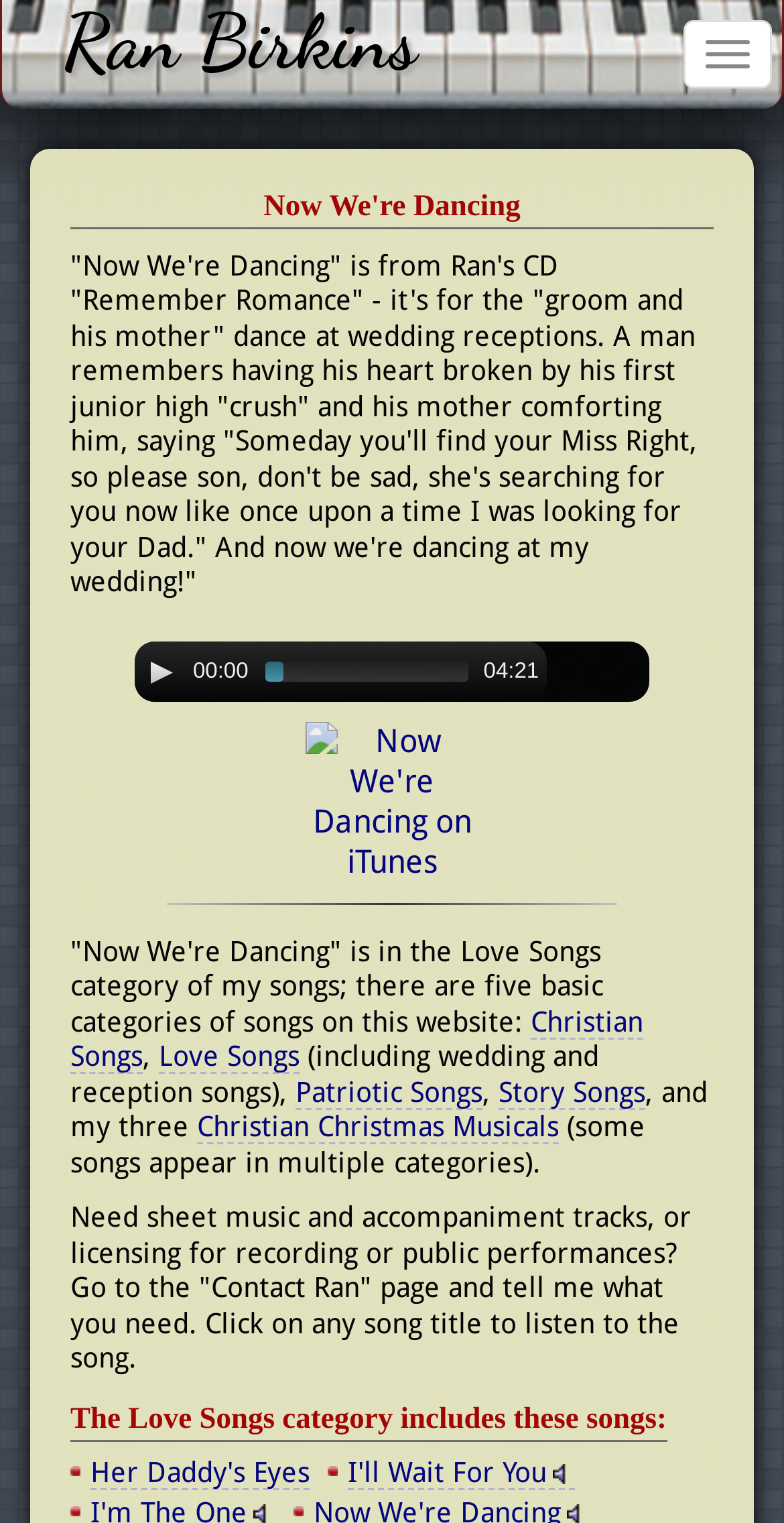Identify the bounding box coordinates necessary to click and complete the given instruction: "Toggle navigation".

[0.872, 0.013, 0.985, 0.058]